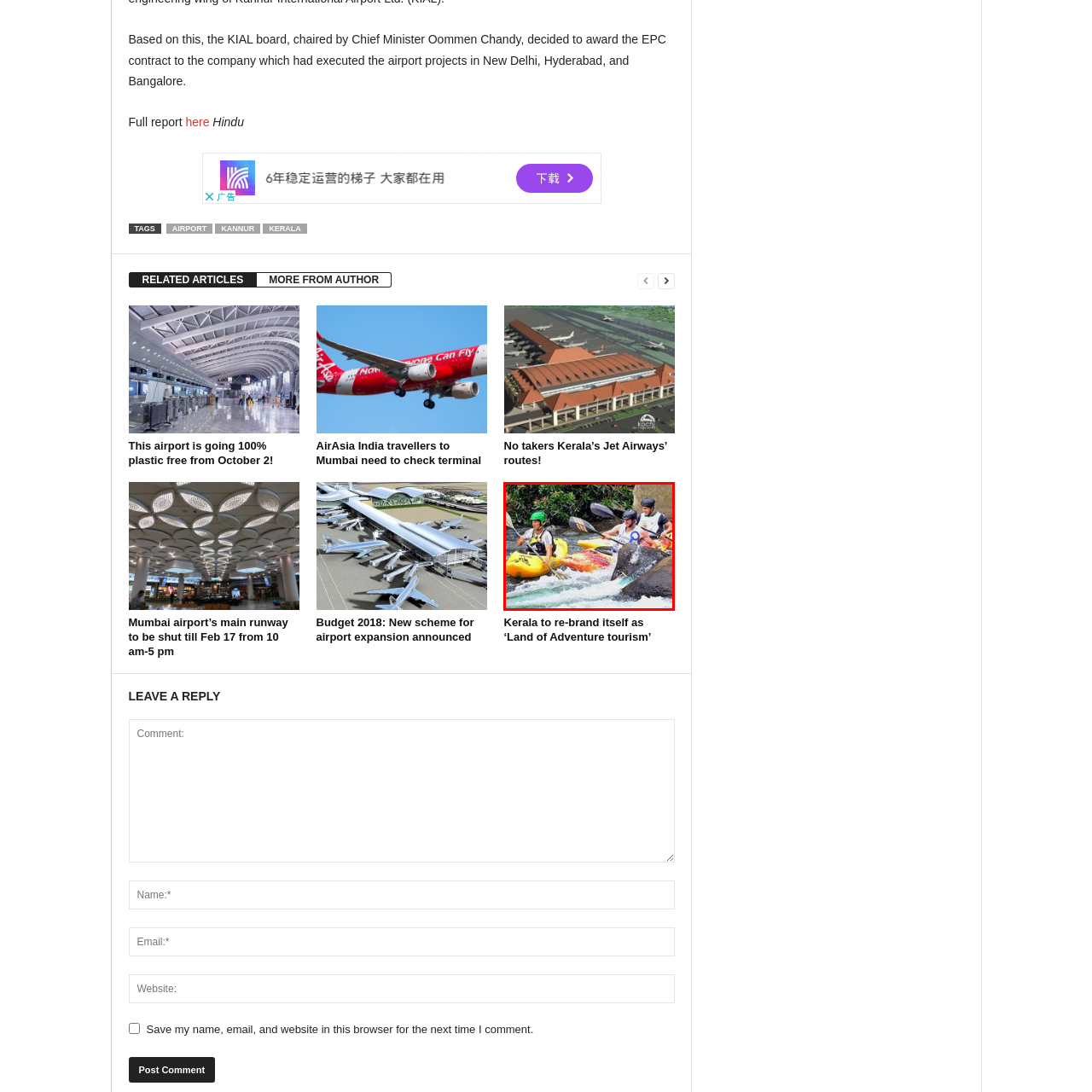What is the name of the water sport depicted in the image?
Please analyze the image within the red bounding box and respond with a detailed answer to the question.

The caption explicitly mentions that the image captures the essence of outdoor sports and the unparalleled thrill of navigating challenging waters, which is a clear reference to white-water kayaking.